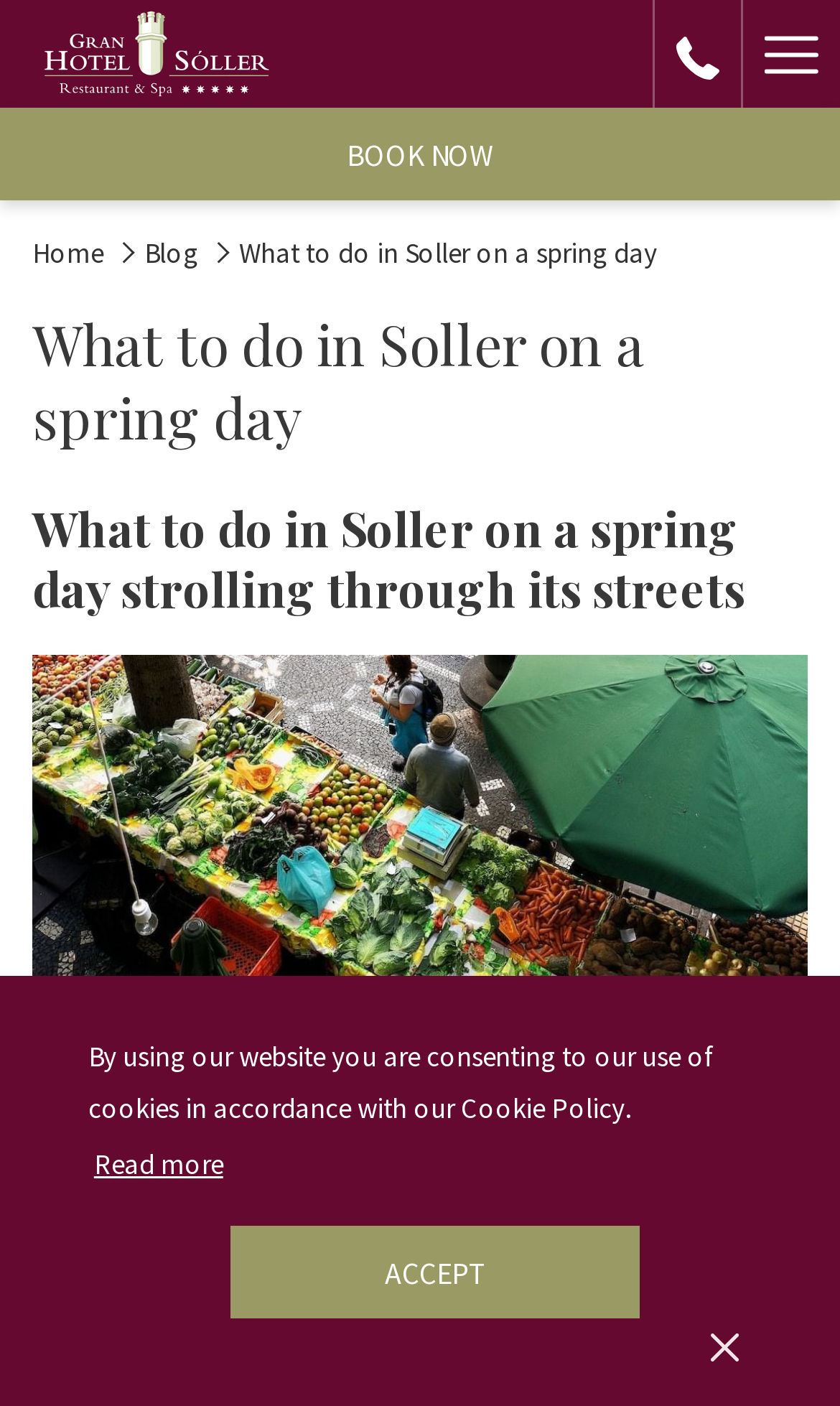Please locate the UI element described by "title="Back to the homepage"" and provide its bounding box coordinates.

[0.038, 0.0, 0.334, 0.077]